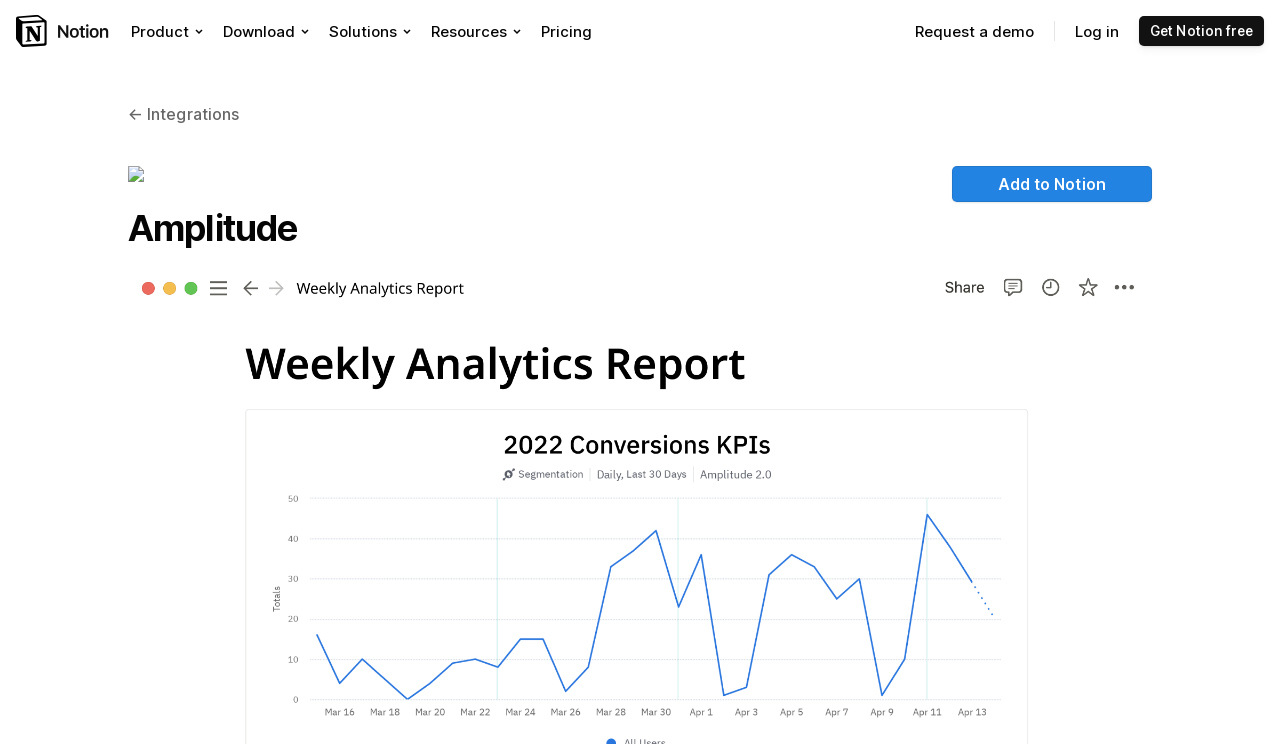Show the bounding box coordinates for the HTML element as described: "Request a demo".

[0.707, 0.022, 0.816, 0.062]